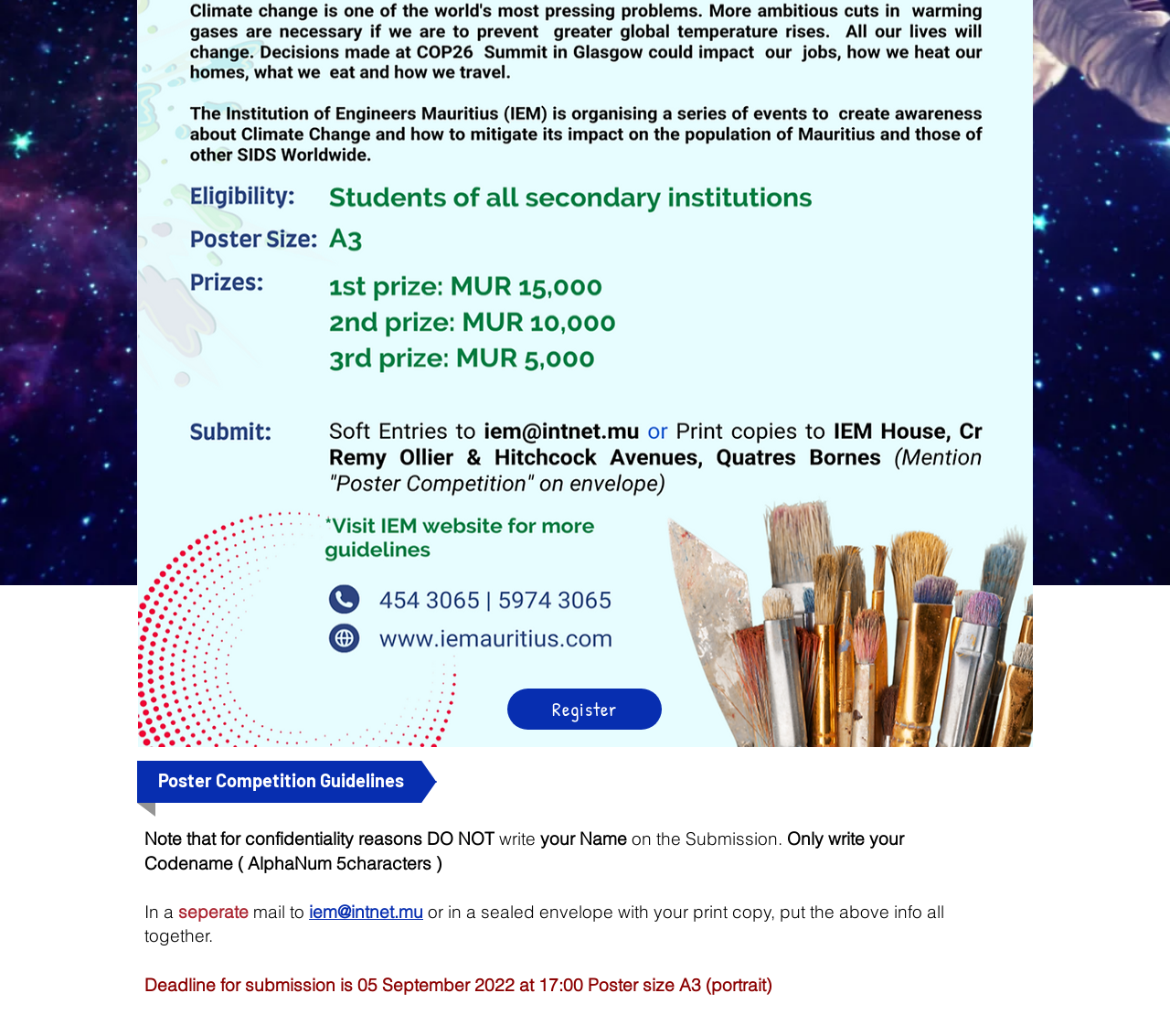Please find the bounding box coordinates in the format (top-left x, top-left y, bottom-right x, bottom-right y) for the given element description. Ensure the coordinates are floating point numbers between 0 and 1. Description: iem@intnet.mu

[0.264, 0.869, 0.362, 0.89]